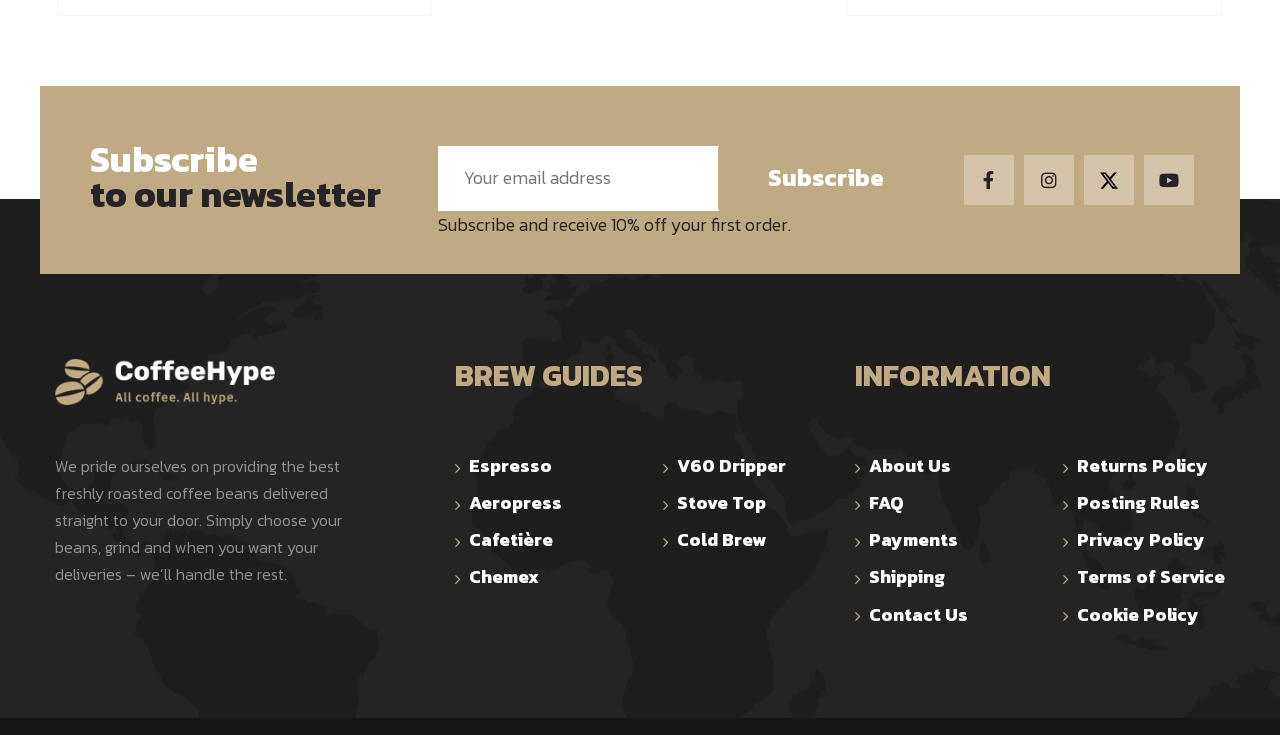Please give a one-word or short phrase response to the following question: 
What is the purpose of the textbox?

Enter email address